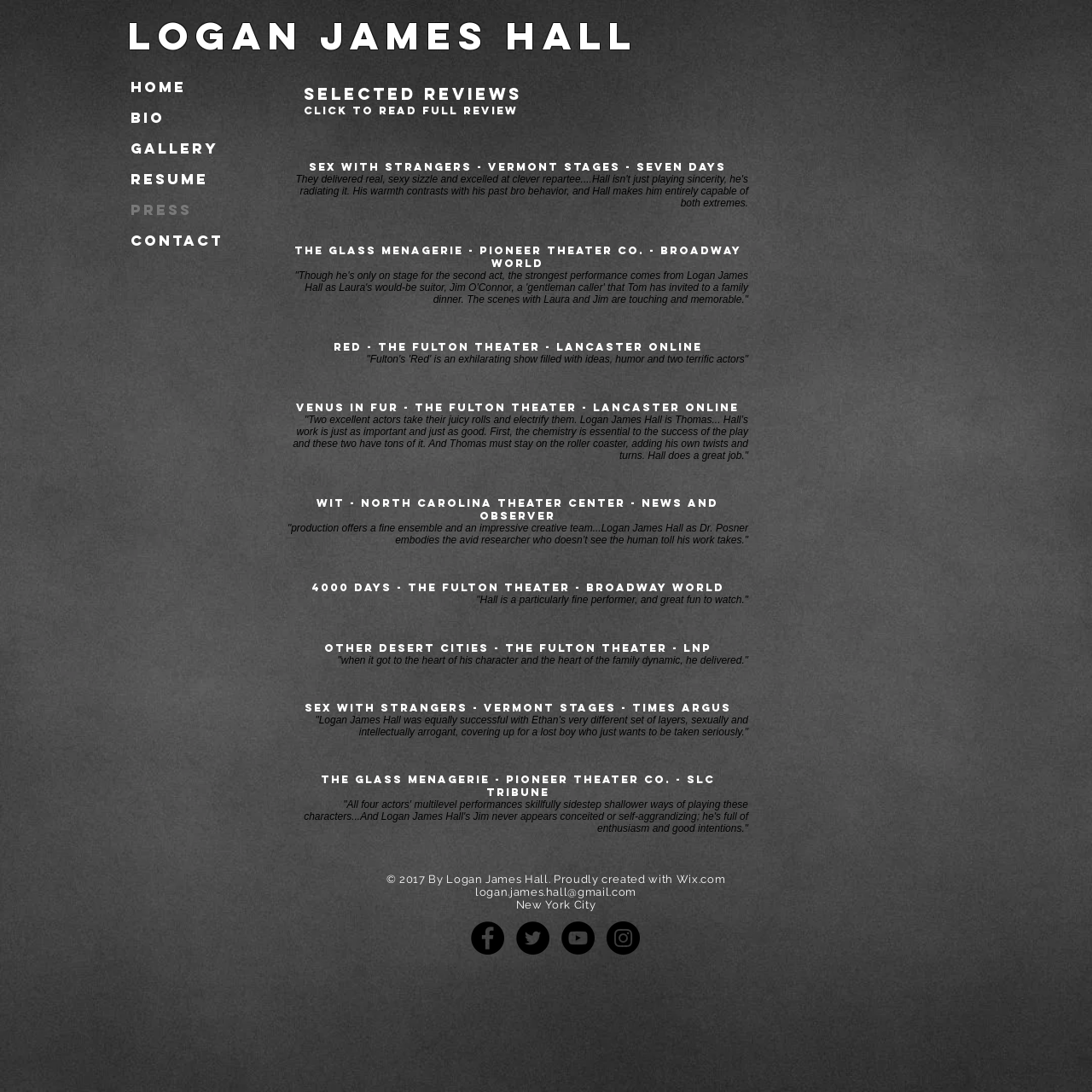What is the name of the person whose reviews are collected?
Please answer the question with a detailed response using the information from the screenshot.

The heading at the top of the webpage reads 'Logan James Hall', and the reviews listed below are attributed to him, indicating that this is his collection of reviews.